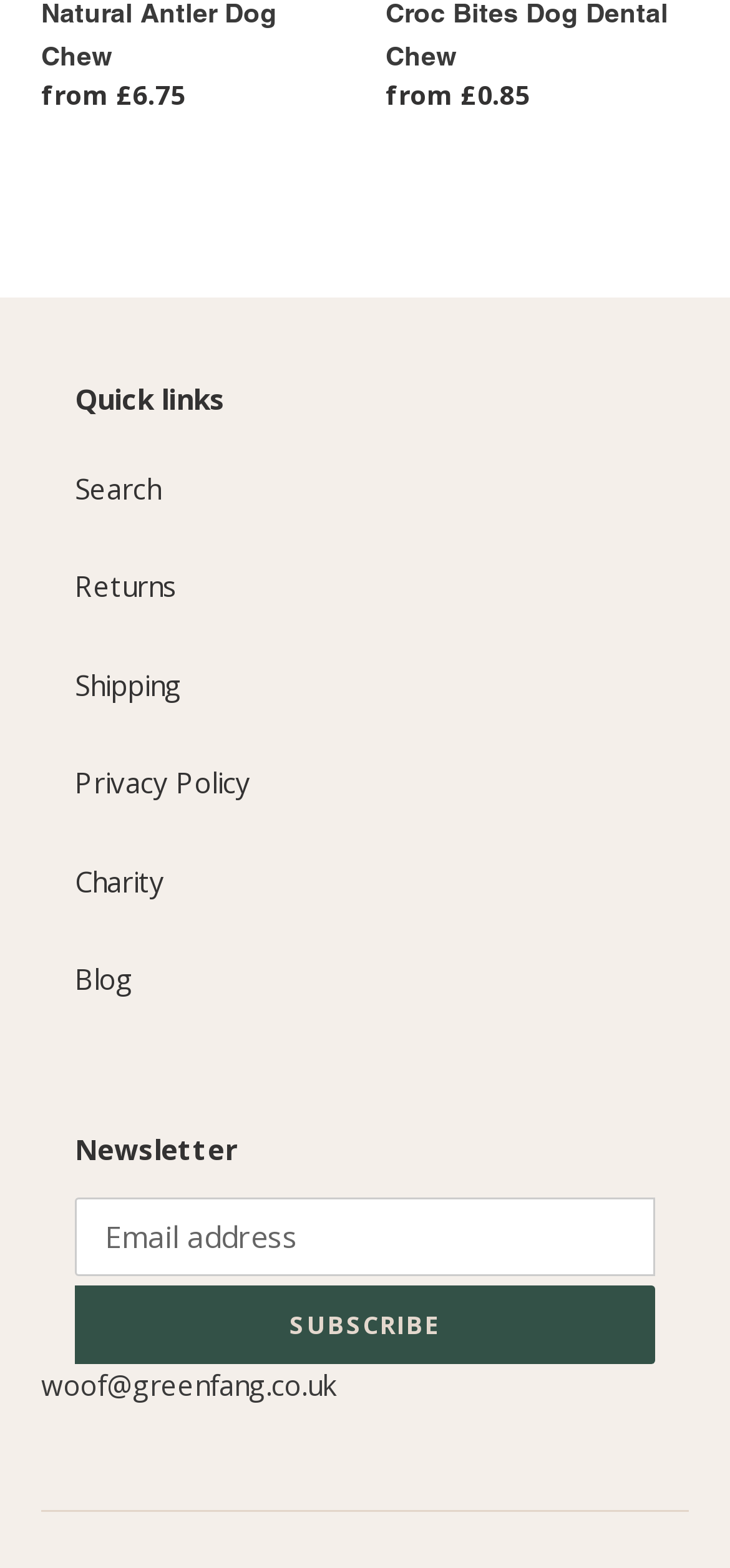Please find the bounding box coordinates for the clickable element needed to perform this instruction: "Contact via 'woof@greenfang.co.uk'".

[0.056, 0.872, 0.459, 0.896]